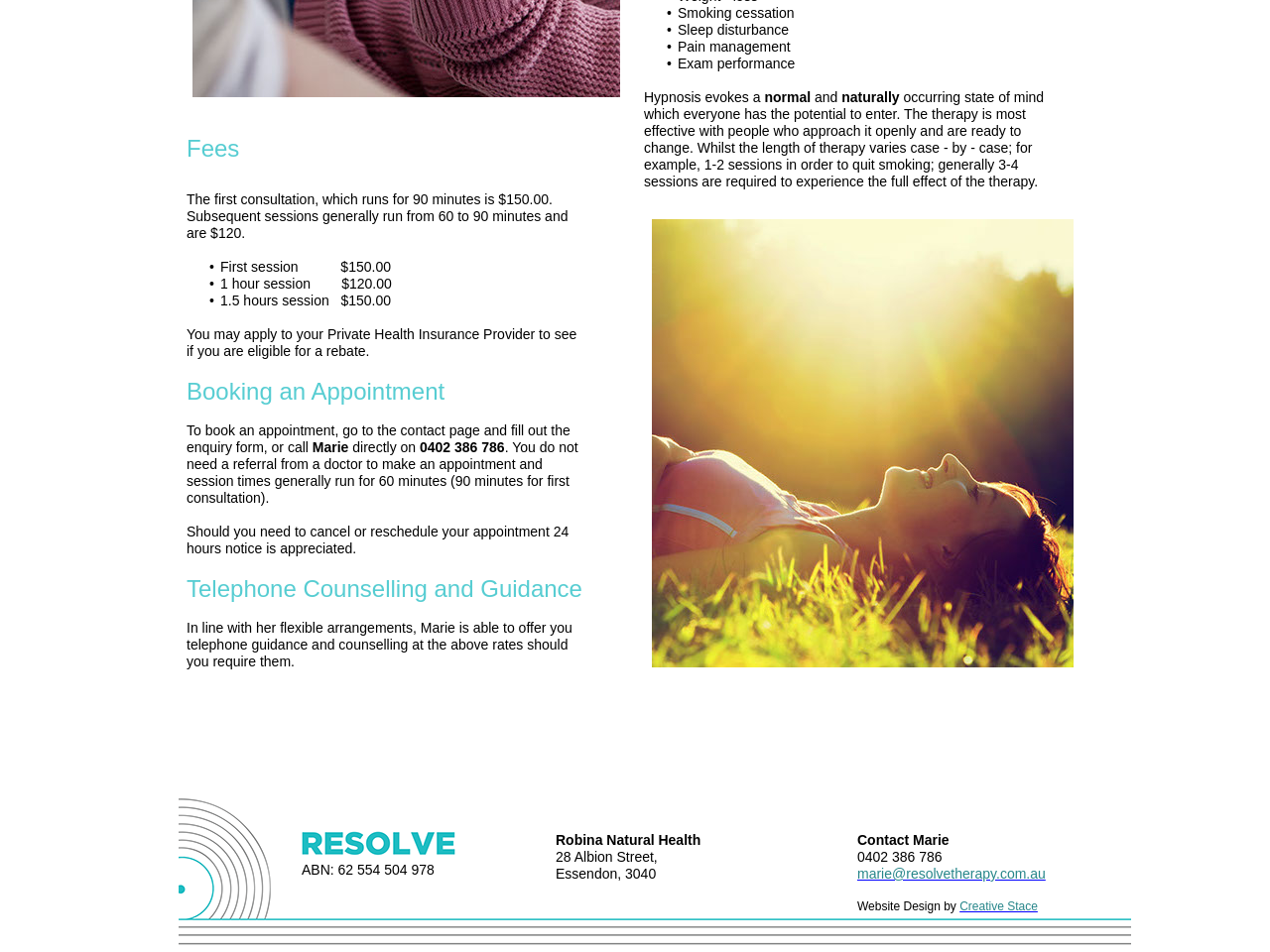Please provide the bounding box coordinates in the format (top-left x, top-left y, bottom-right x, bottom-right y). Remember, all values are floating point numbers between 0 and 1. What is the bounding box coordinate of the region described as: Creative Stace

[0.756, 0.945, 0.817, 0.959]